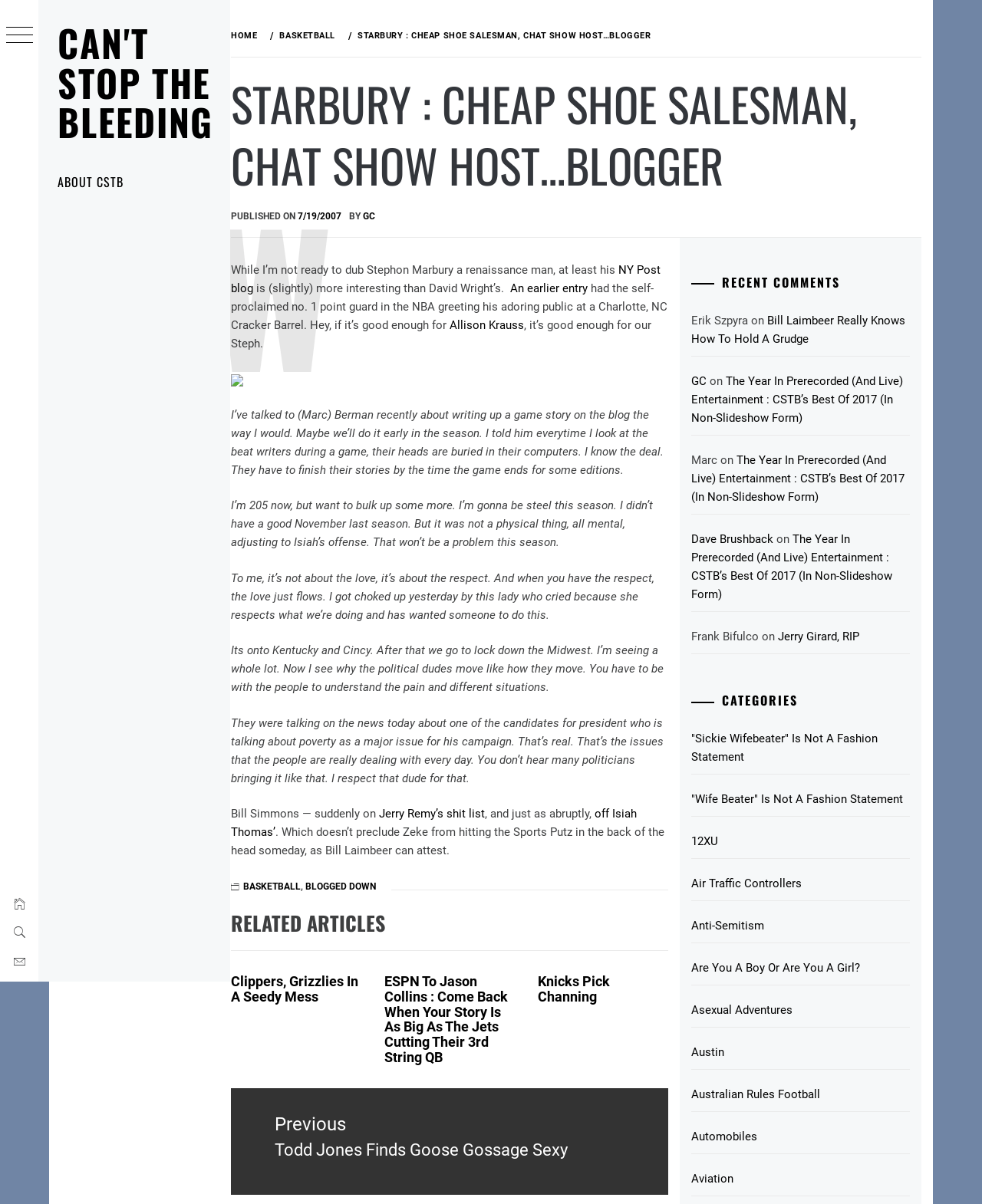Use a single word or phrase to answer the question: 
What is the name of the blogger?

Starbury